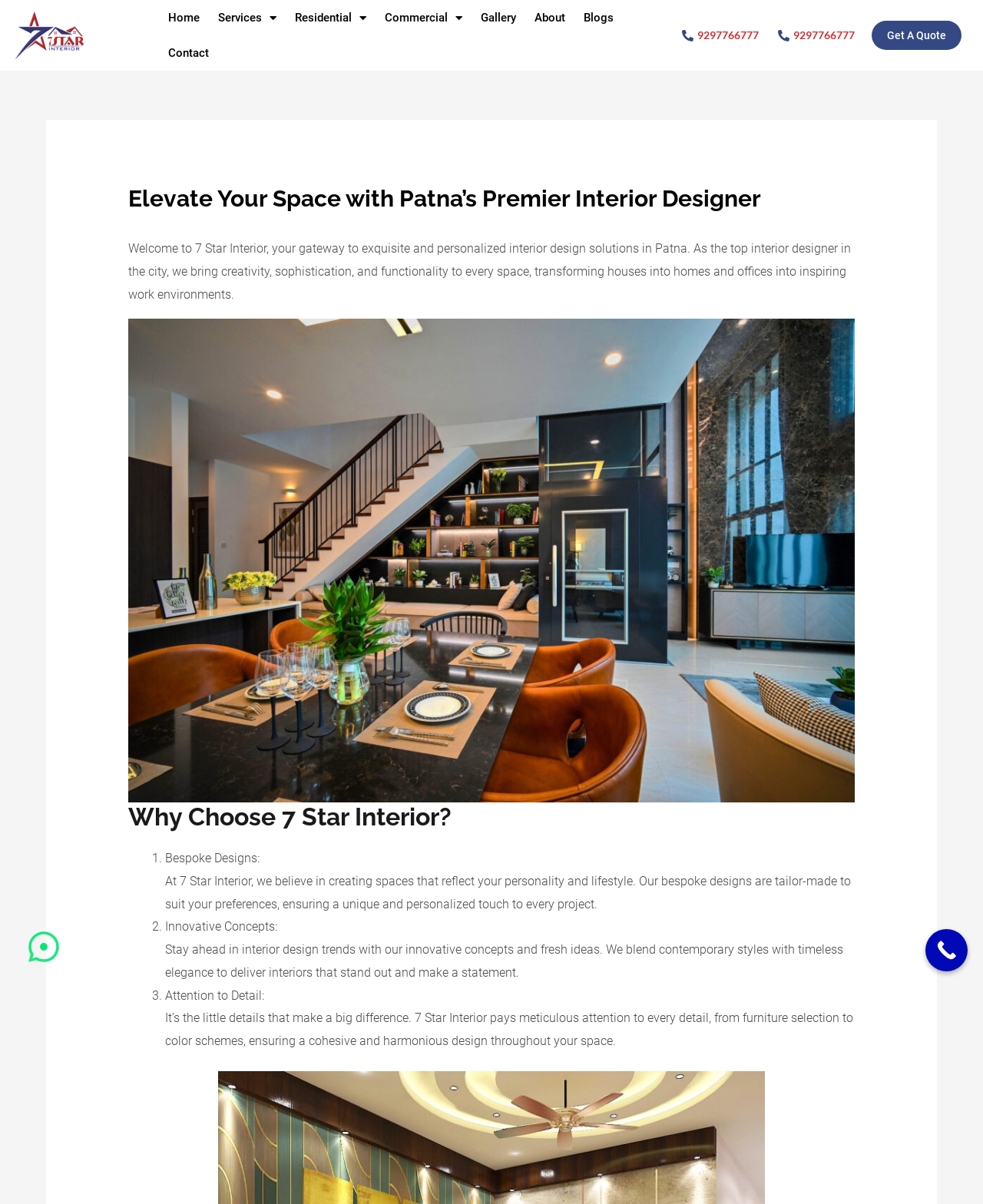Please answer the following question using a single word or phrase: 
What is the purpose of the 'Get A Quote' button?

To request a quote